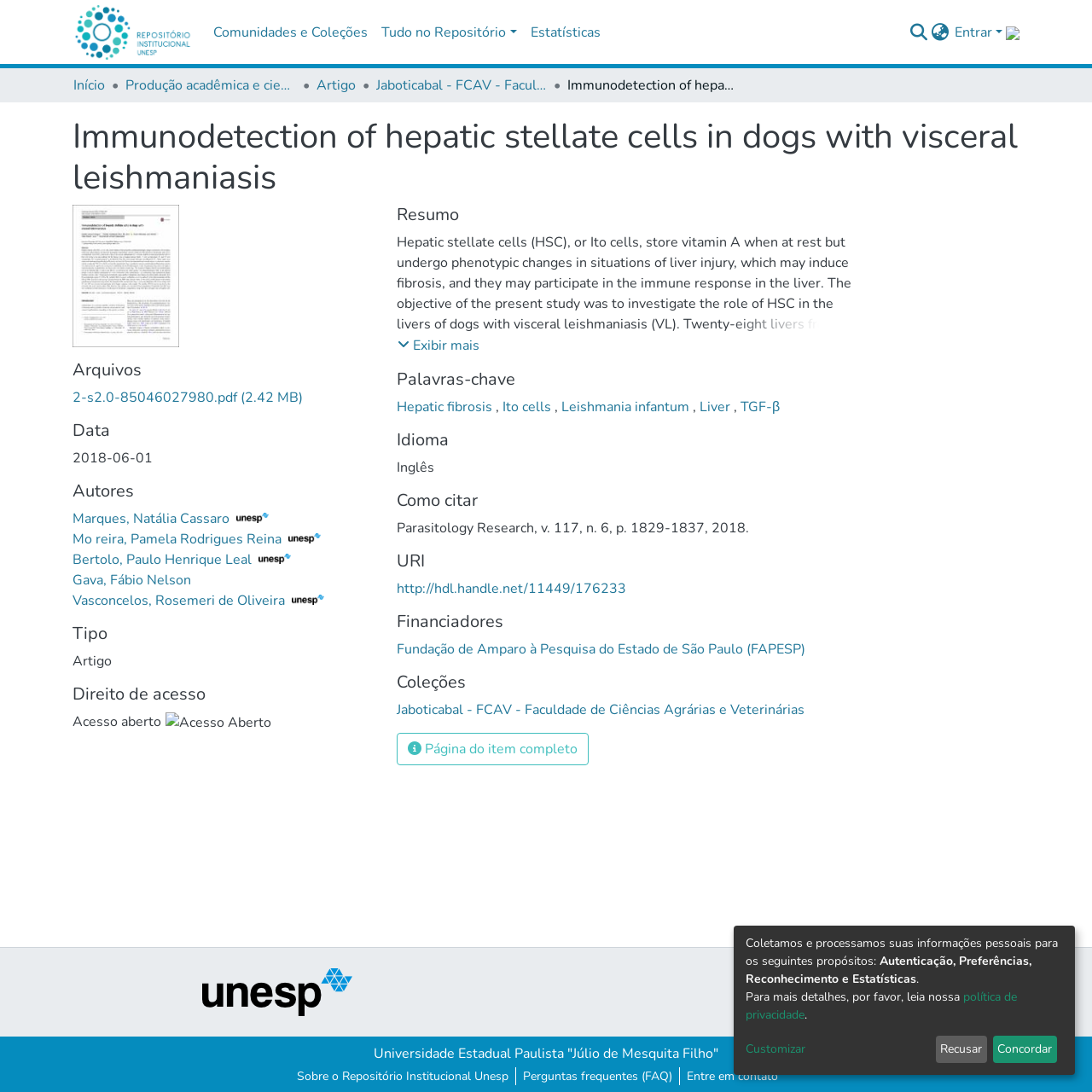How many authors are listed for this article?
Could you give a comprehensive explanation in response to this question?

I counted the number of links under the 'Autores' heading, which are Marques, Natália Cassaro, Mo reira, Pamela Rodrigues Reina, Bertolo, Paulo Henrique Leal, Gava, Fábio Nelson, and Vasconcelos, Rosemeri de Oliveira, totaling 5 authors.